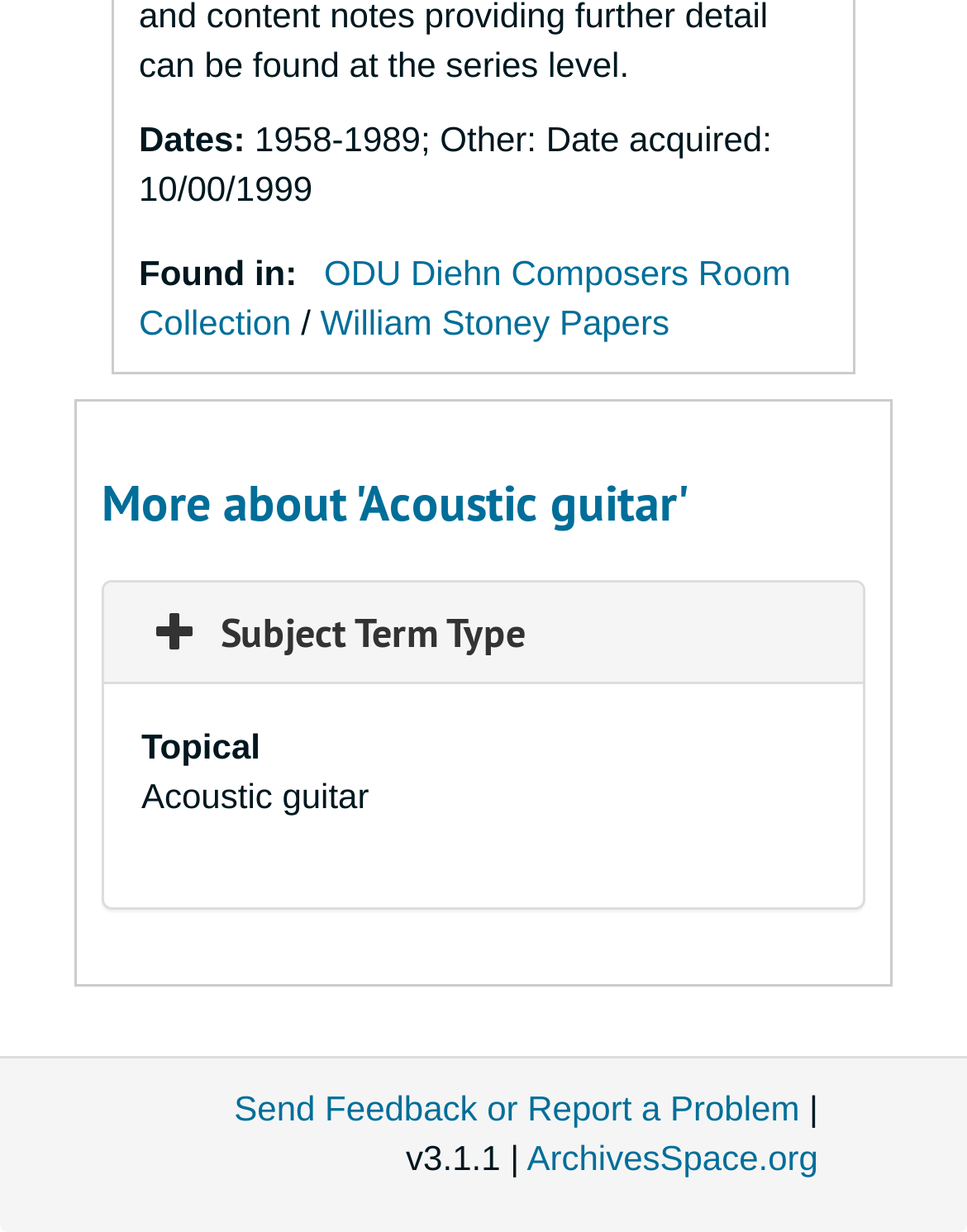Show the bounding box coordinates for the HTML element as described: "ArchivesSpace.org".

[0.545, 0.924, 0.846, 0.956]